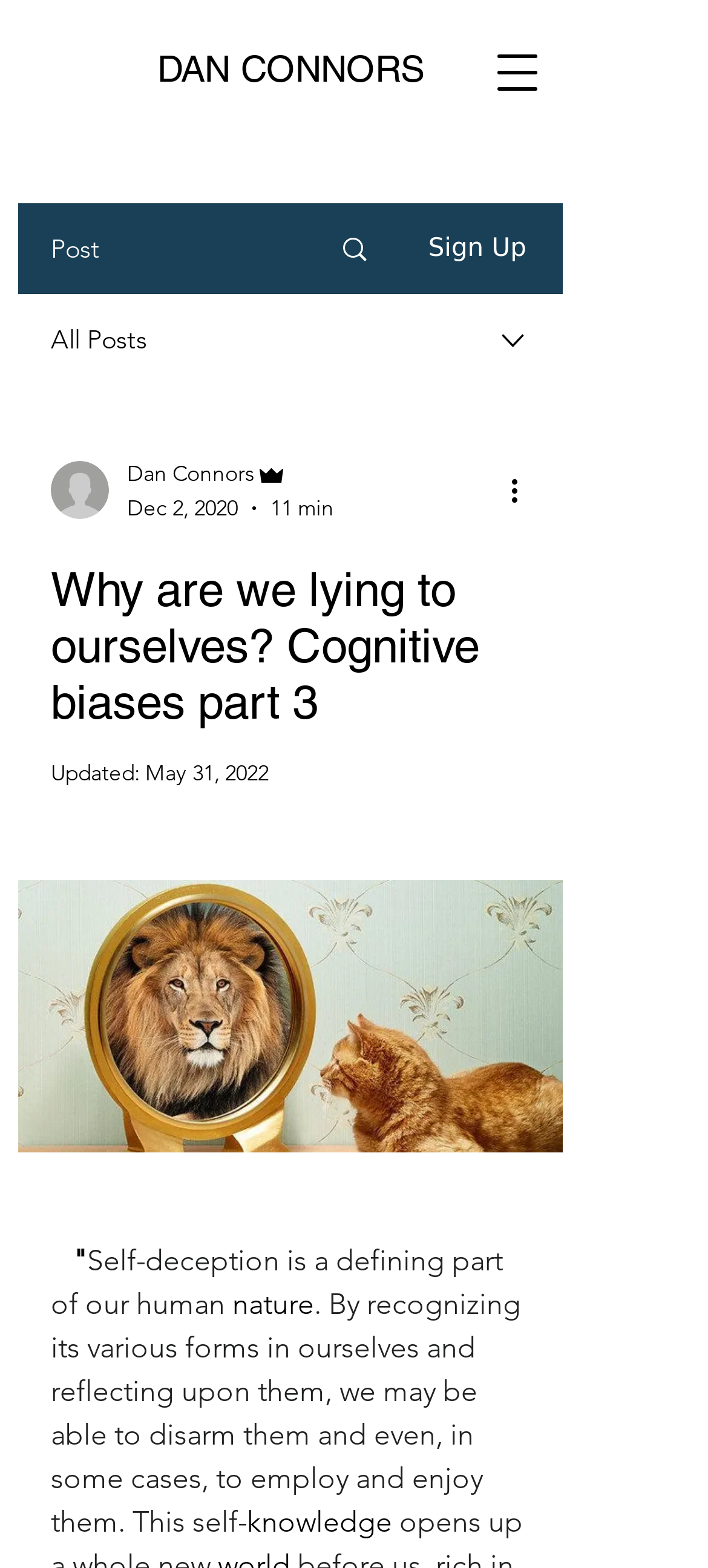How many minutes does it take to read the article?
Could you please answer the question thoroughly and with as much detail as possible?

I found the reading time of the article by looking at the generic element with the text '11 min' which is located near the date of the article, indicating that it is the estimated time to read the article.